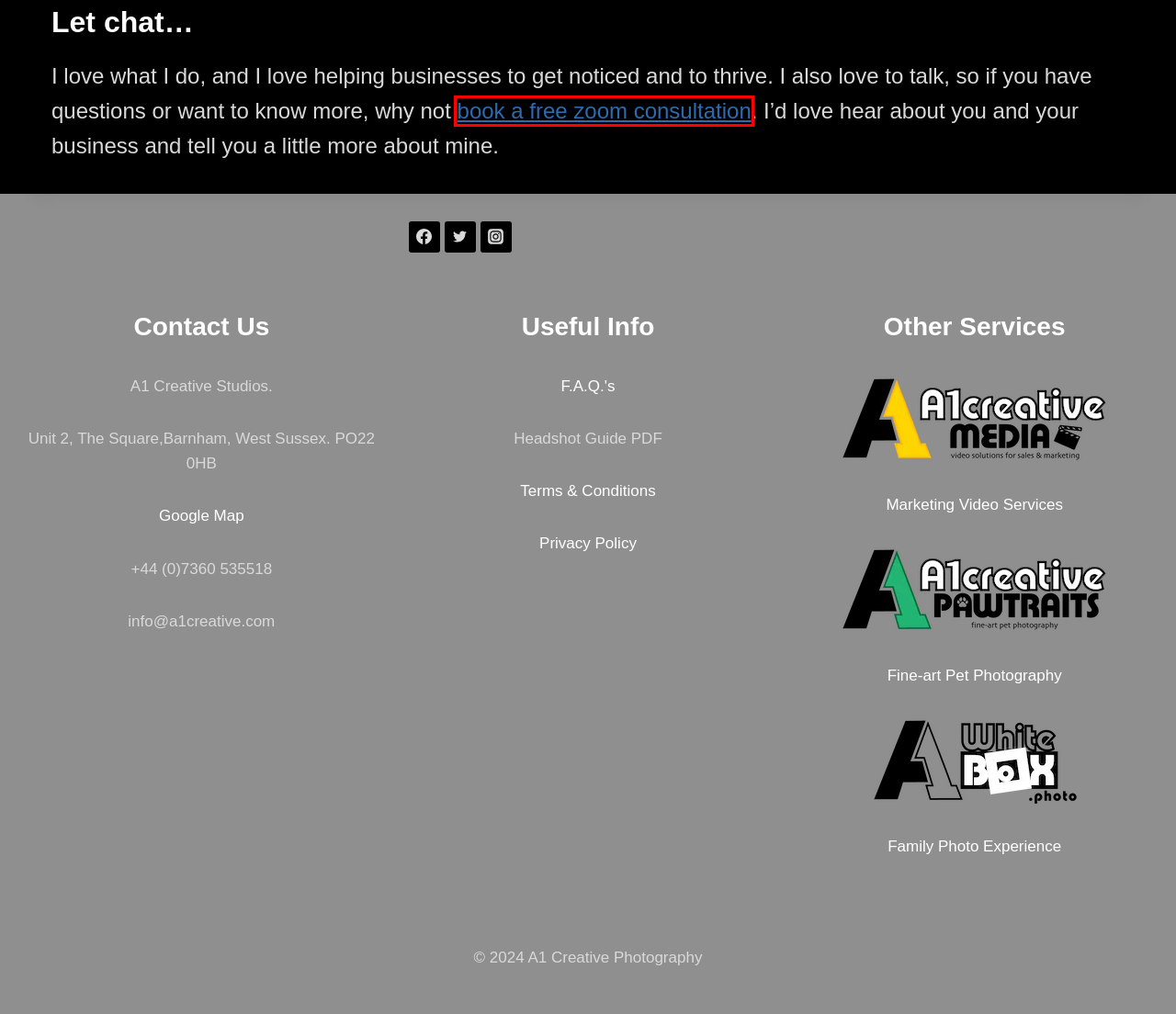You have a screenshot of a webpage with a red bounding box around an element. Select the webpage description that best matches the new webpage after clicking the element within the red bounding box. Here are the descriptions:
A. WhiteBOX – Your Story: Boxed
B. Soul Dog Studios
C. BOOK A CONSULTATION - A1 Creative Photography
D. GET IN TOUCH - A1 Creative Photography
E. FREQUENTLY ASKED QUESTIONS - A1 Creative Photography
F. Brand Videography - A1 Creative Photography
G. MAKE AN ENQUIRY - A1 Creative Photography
H. HEADSHOT SESSION CONTRACT / TERMS & CONDITIONS - A1 Creative Photography

C